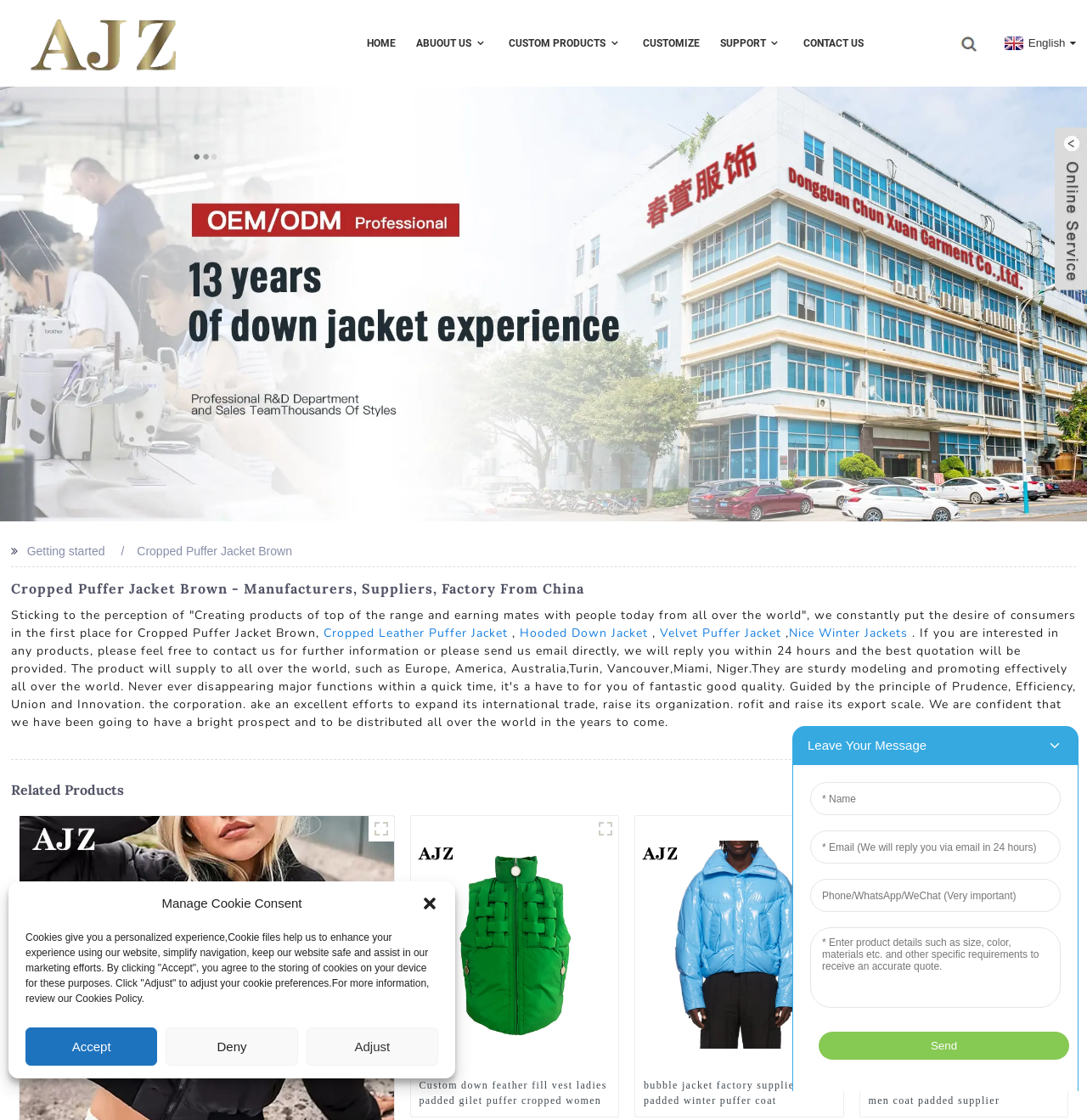Can you show the bounding box coordinates of the region to click on to complete the task described in the instruction: "Get more information about Green puffer vest"?

[0.378, 0.836, 0.569, 0.848]